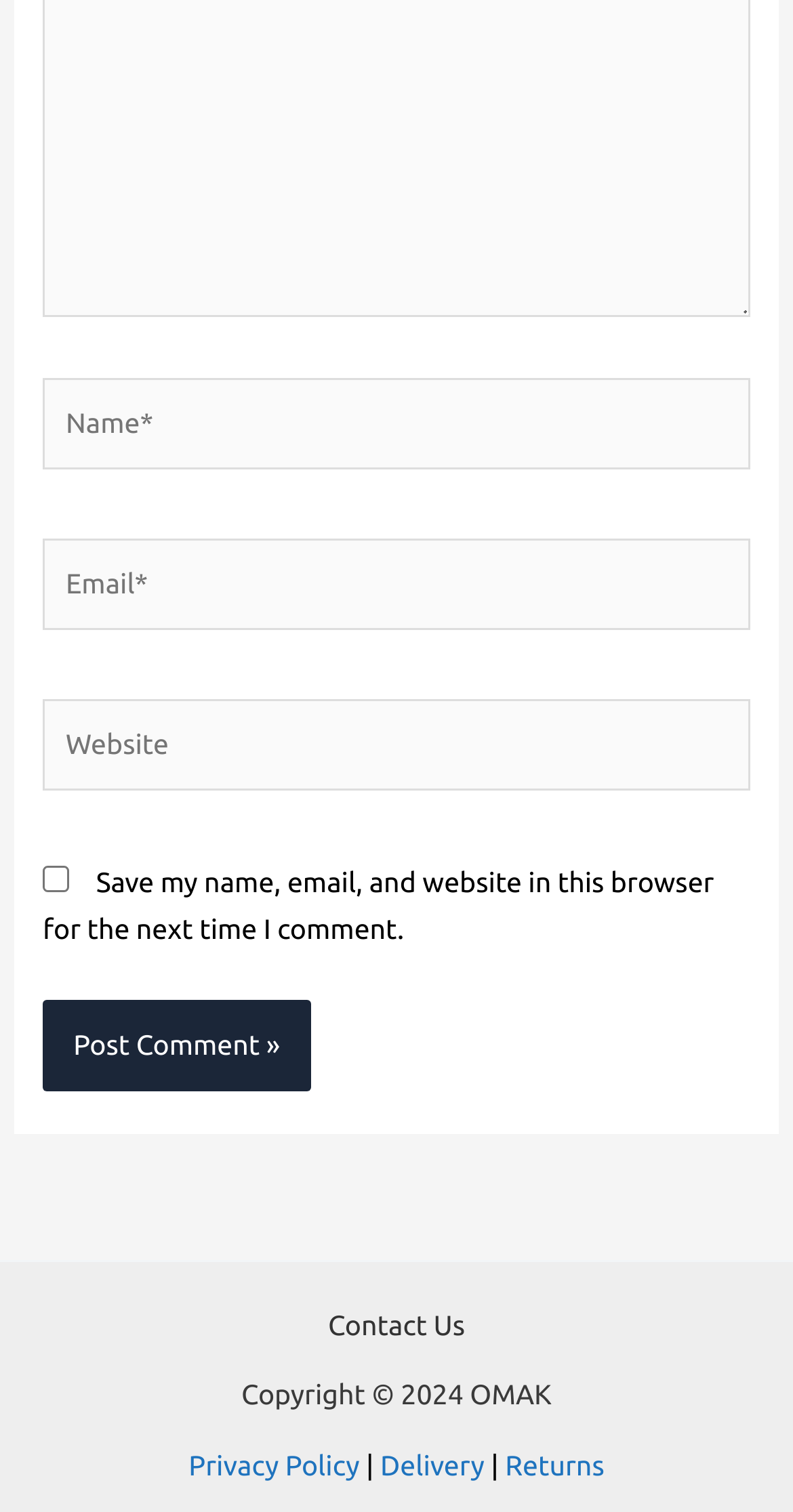Please identify the bounding box coordinates of the clickable area that will allow you to execute the instruction: "Click on AC Duct Cleaning In Remraam Dubai".

None